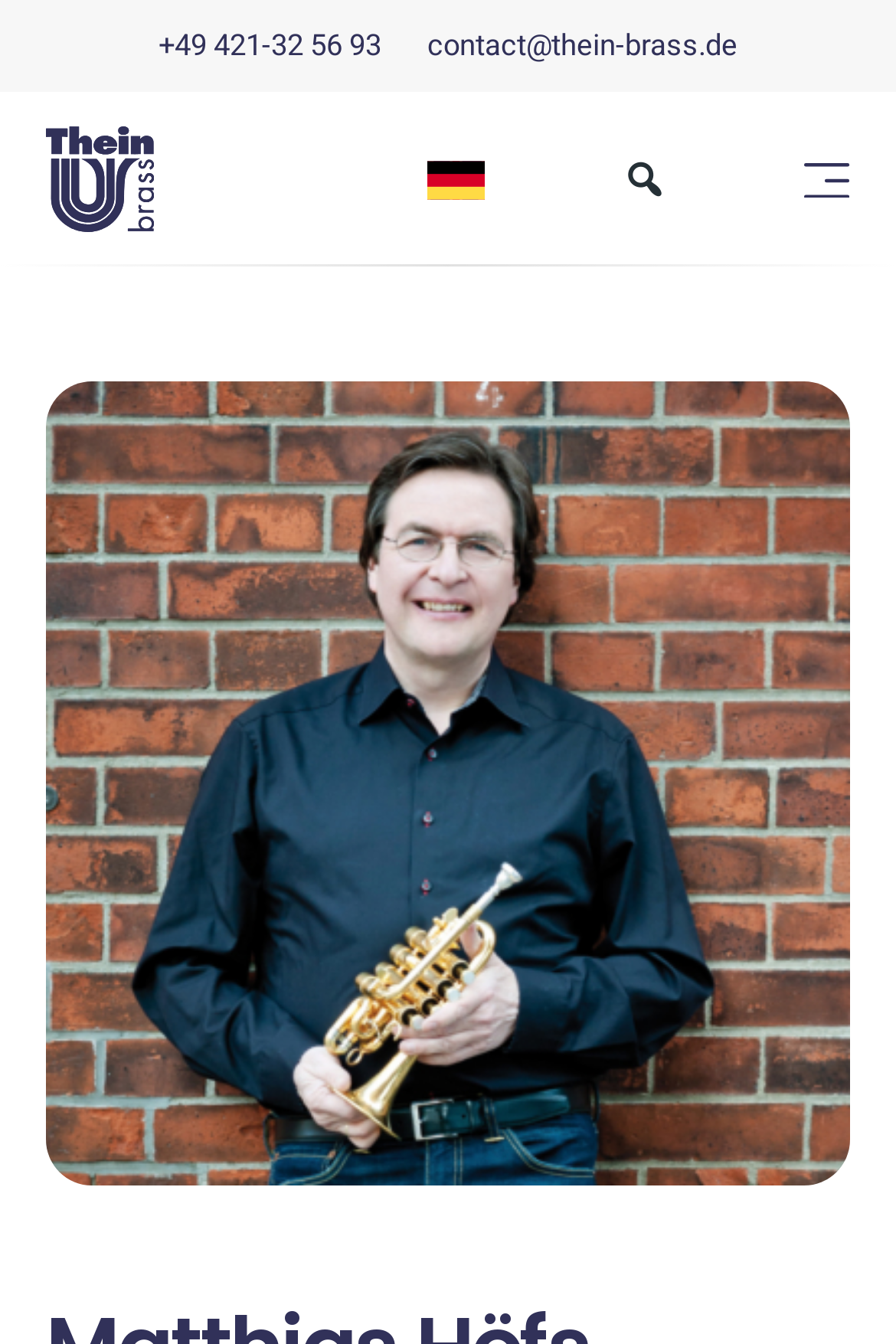Use a single word or phrase to answer the question:
What is the language of the webpage?

de